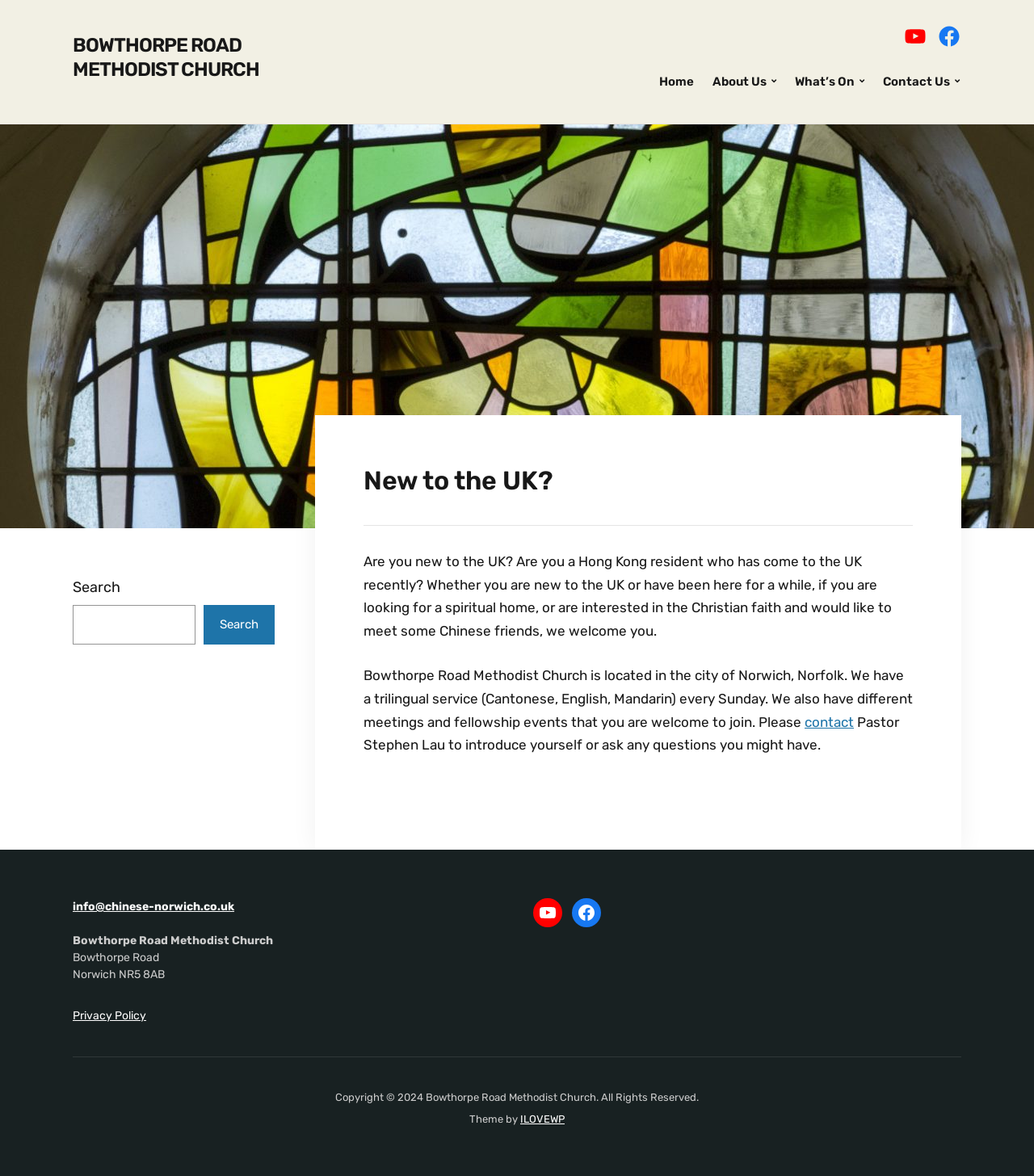Locate the coordinates of the bounding box for the clickable region that fulfills this instruction: "Visit the Facebook page".

[0.906, 0.021, 0.93, 0.041]